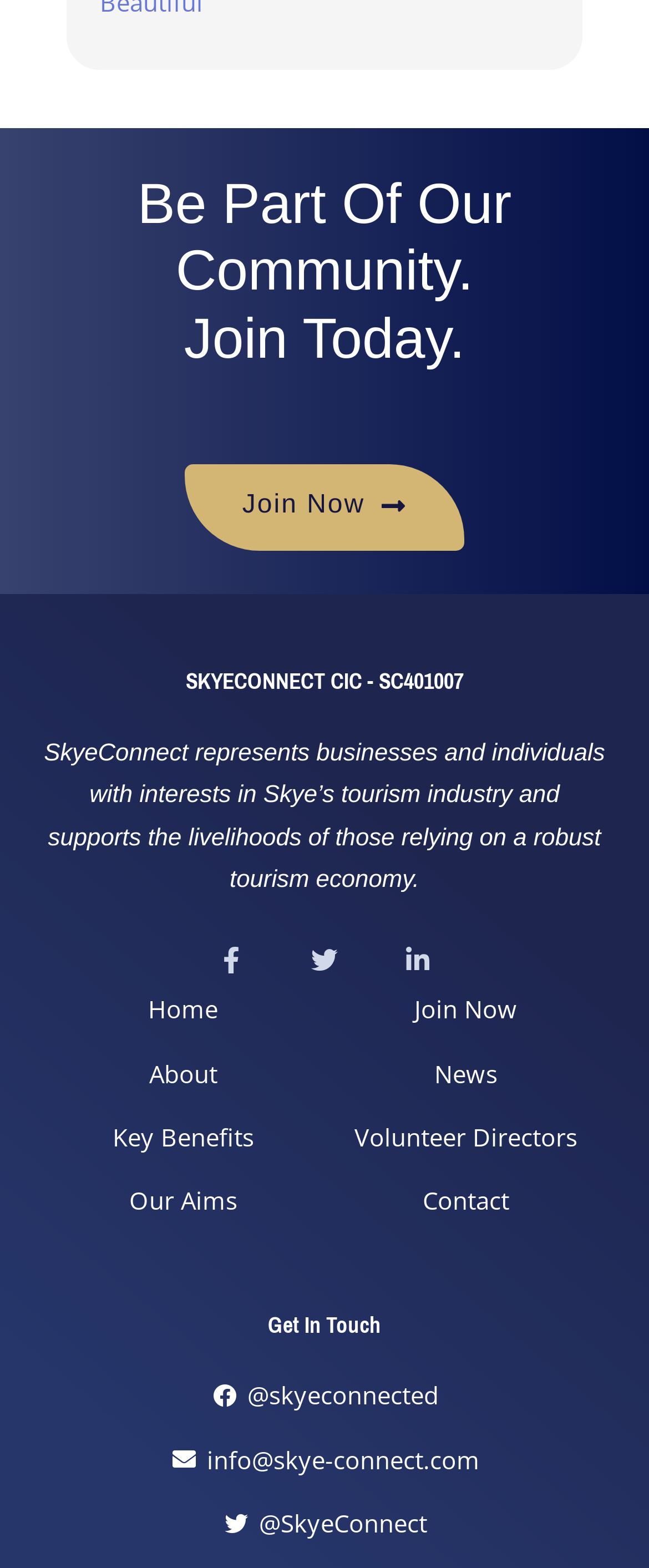Can you identify the bounding box coordinates of the clickable region needed to carry out this instruction: 'Click Join Now'? The coordinates should be four float numbers within the range of 0 to 1, stated as [left, top, right, bottom].

[0.284, 0.296, 0.716, 0.351]